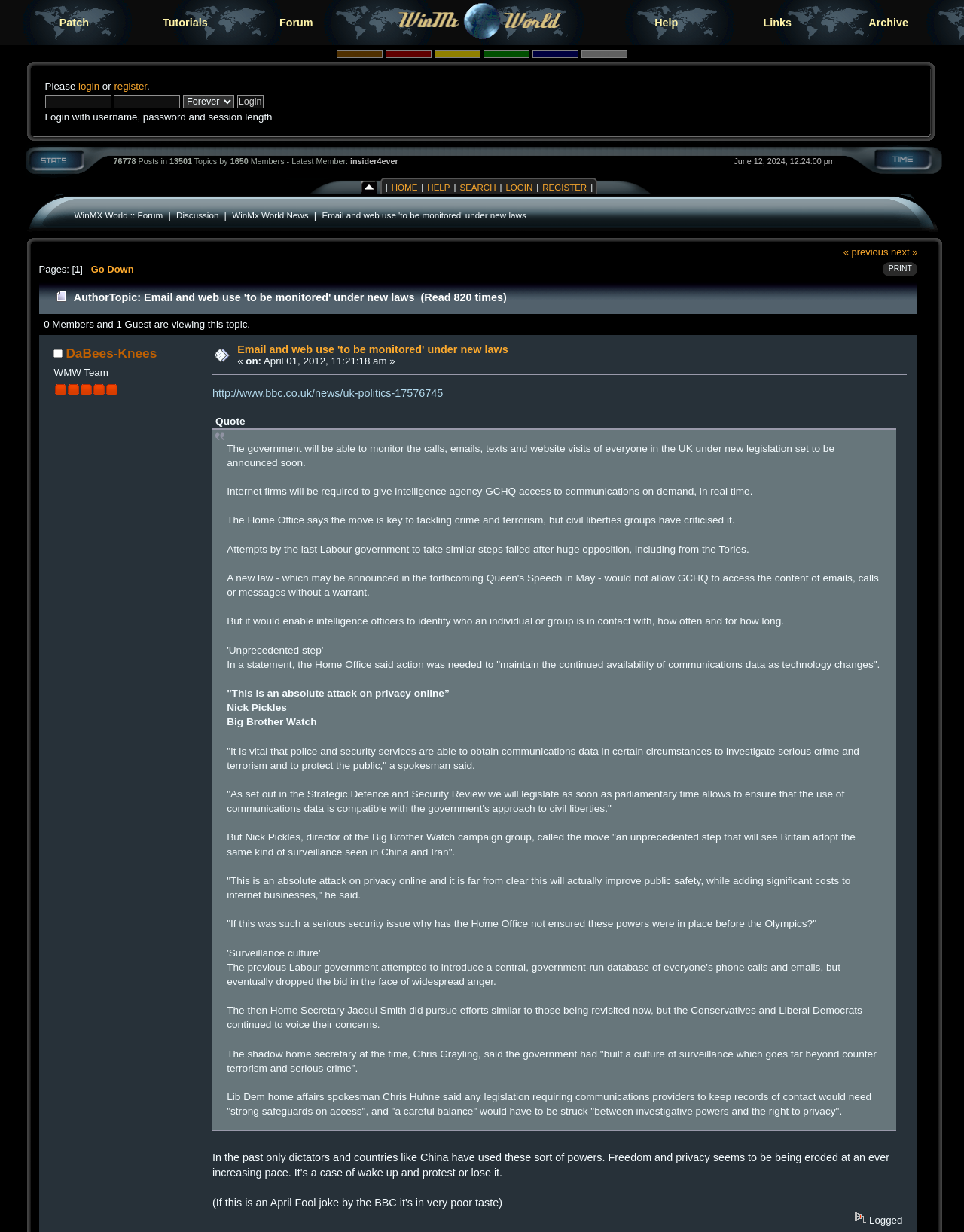Give an in-depth explanation of the webpage layout and content.

The webpage has a title "Email and web use 'to be monitored' under new laws" and is divided into several sections. At the top, there are six links: "Patch", "Tutorials", "Forum", "logo", "Help", and "Links", followed by an "Archive" link with six buttons labeled with different colors. 

Below the top section, there is a table with three rows. The first row has two images and a cell with a login or register prompt. The second row has a cell with a non-editable text box, a link to login, a link to register, two editable text boxes, a combo box, a login button, and a static text describing the login process. The third row has two images.

Underneath the table, there is a section with a title that describes the forum statistics, including the number of posts, topics, and members, as well as the latest member who joined. 

To the right of the statistics section, there is a table with a single row containing several cells. The first cell has an image, the second cell has a link to the "HOME" page, the third cell has a link to the "HELP" page, the fourth cell has a link to the "SEARCH" page, the fifth cell has a link to the "LOGIN" page, the sixth cell has a link to the "REGISTER" page, and the last cell has an image.

At the bottom of the page, there is another table with a single row containing several cells. The first cell has an image, the second cell has a title that describes the current forum section, and the last cell has an image.